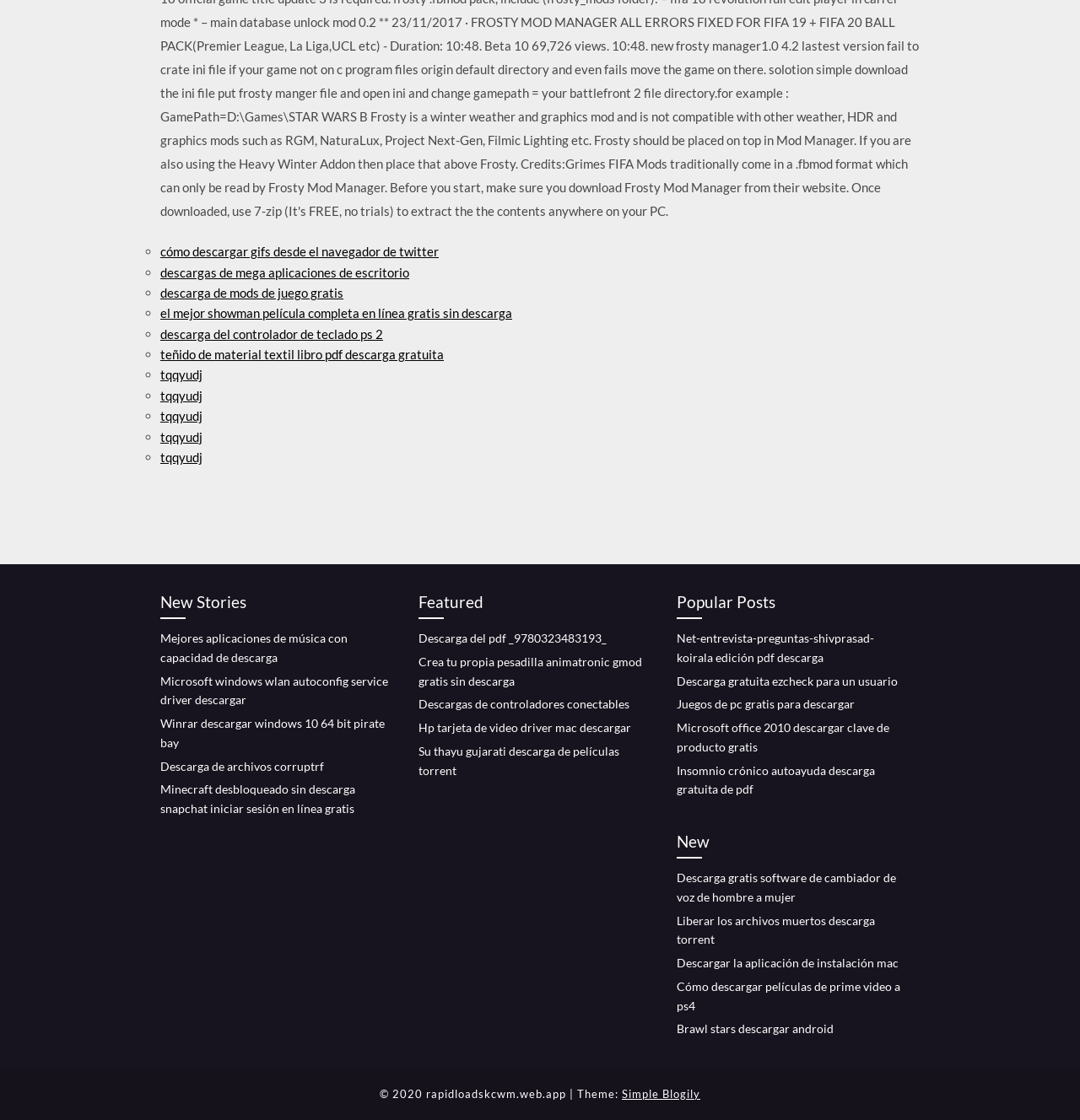Locate the bounding box coordinates of the area to click to fulfill this instruction: "Click the 'Request A Quote' link". The bounding box should be presented as four float numbers between 0 and 1, in the order [left, top, right, bottom].

None